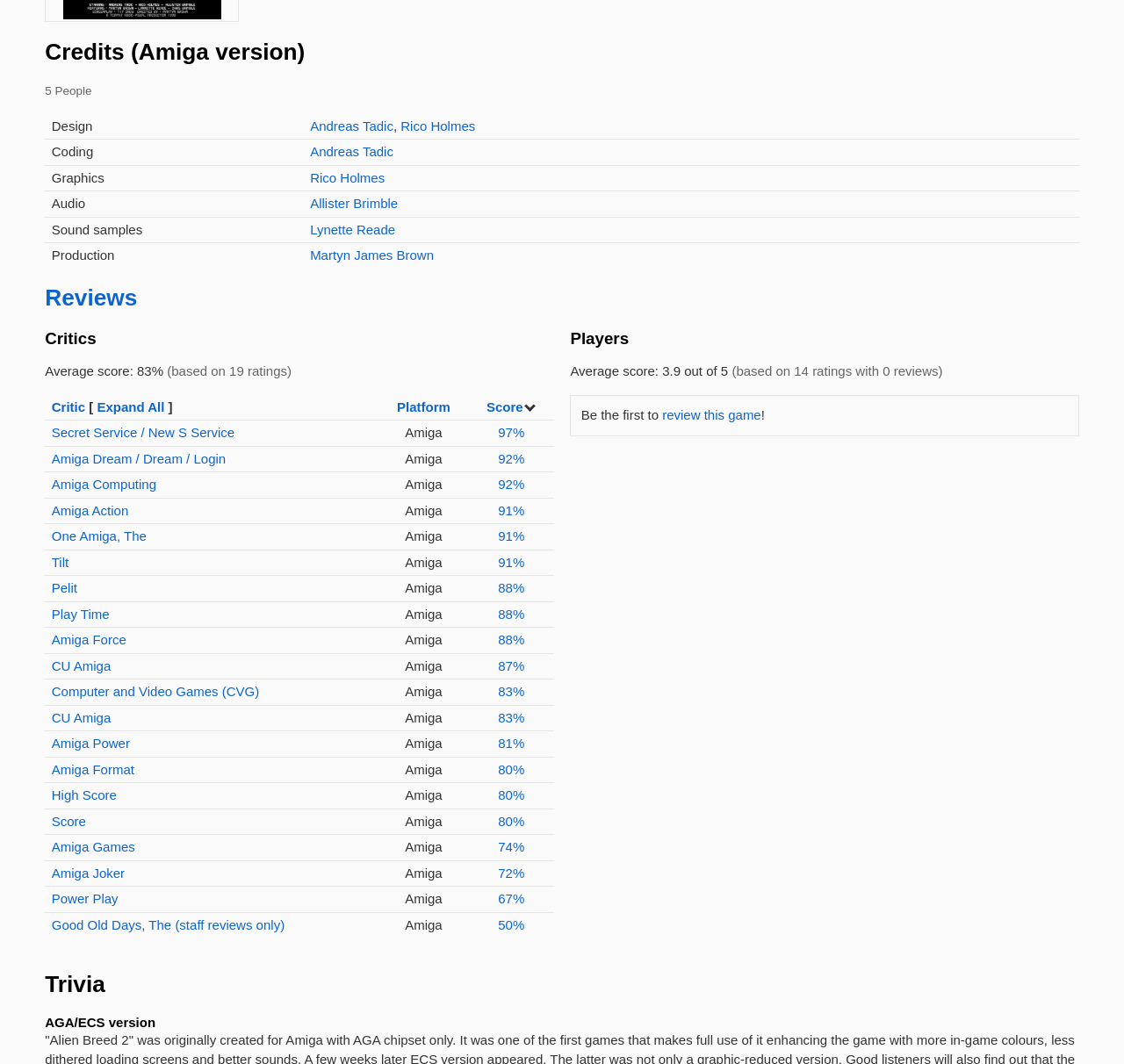Respond concisely with one word or phrase to the following query:
How many people are credited?

5